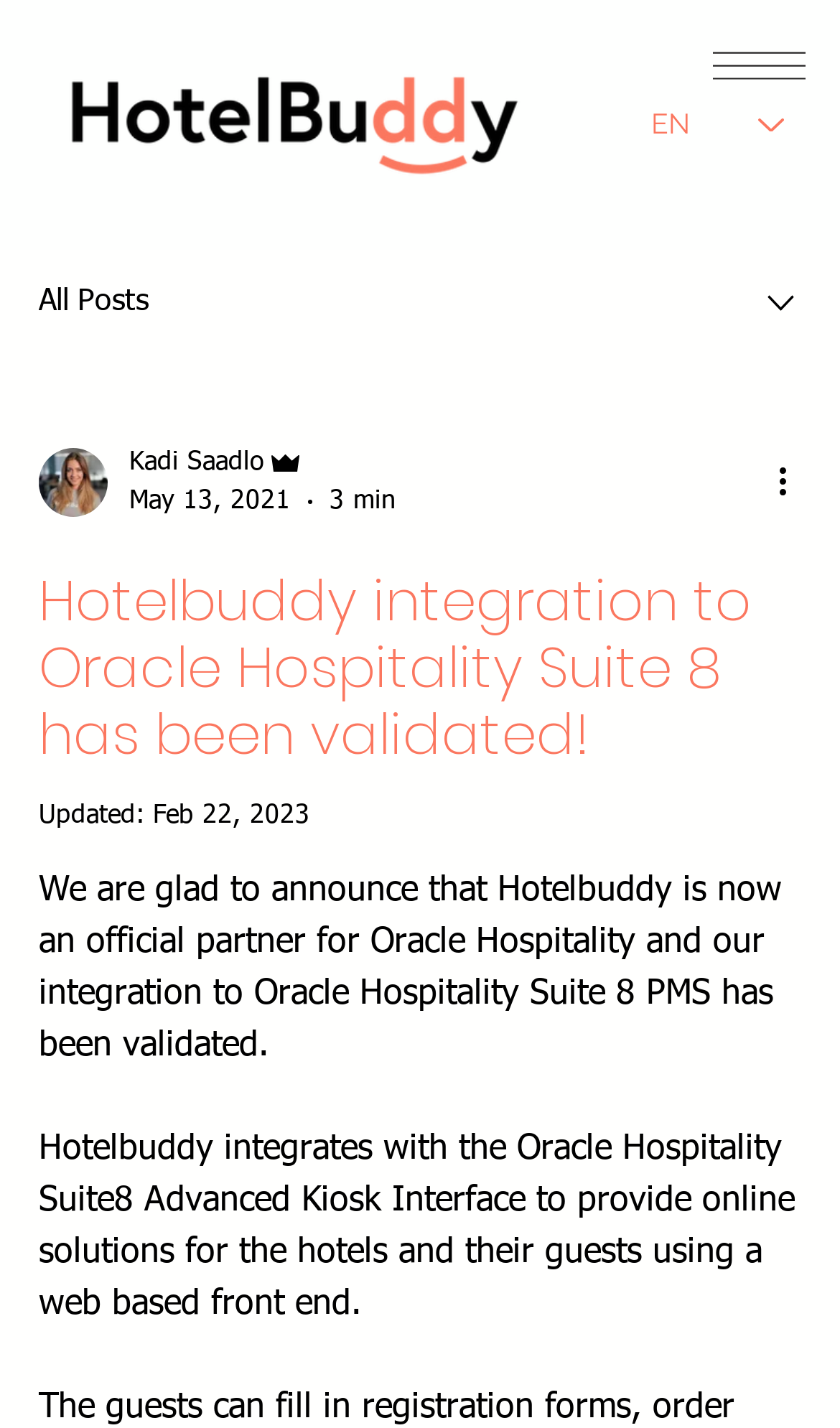Create a detailed summary of all the visual and textual information on the webpage.

The webpage appears to be a blog post or news article announcing Hotelbuddy's integration with Oracle Hospitality Suite 8. At the top, there is a link and a button, with a language selector combobox to the right, currently set to English. Below this, there is a section with an image, a combobox, and a heading that reads "Hotelbuddy integration to Oracle Hospitality Suite 8 has been validated!".

The main content of the page is a blog post or article, which starts with an updated date of February 22, 2023. The article announces that Hotelbuddy is now an official partner for Oracle Hospitality and that their integration to Oracle Hospitality Suite 8 PMS has been validated. The text explains that Hotelbuddy integrates with the Oracle Hospitality Suite 8 Advanced Kiosk Interface to provide online solutions for hotels and their guests using a web-based front end.

To the right of the article, there is a section with a writer's picture, the writer's name "Kadi Saadlo", and their role as "Admin". Below this, there is a date "May 13, 2021", and a duration "3 min". There is also a "More actions" button with an image.

Overall, the webpage has a simple layout with a clear heading and concise text, and includes several UI elements such as links, buttons, comboboxes, and images.